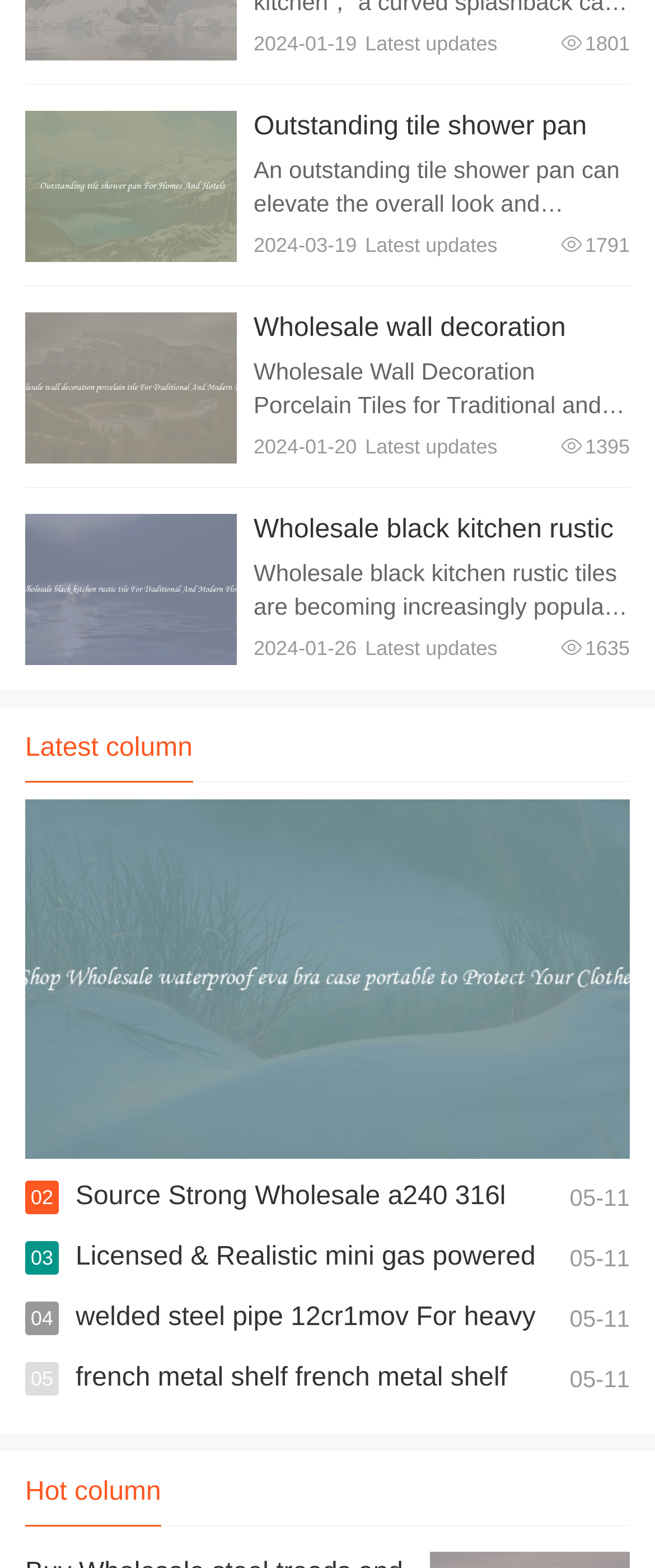What is the category of the 'Wholesale black kitchen rustic tile' article?
From the screenshot, provide a brief answer in one word or phrase.

Traditional And Modern Floors